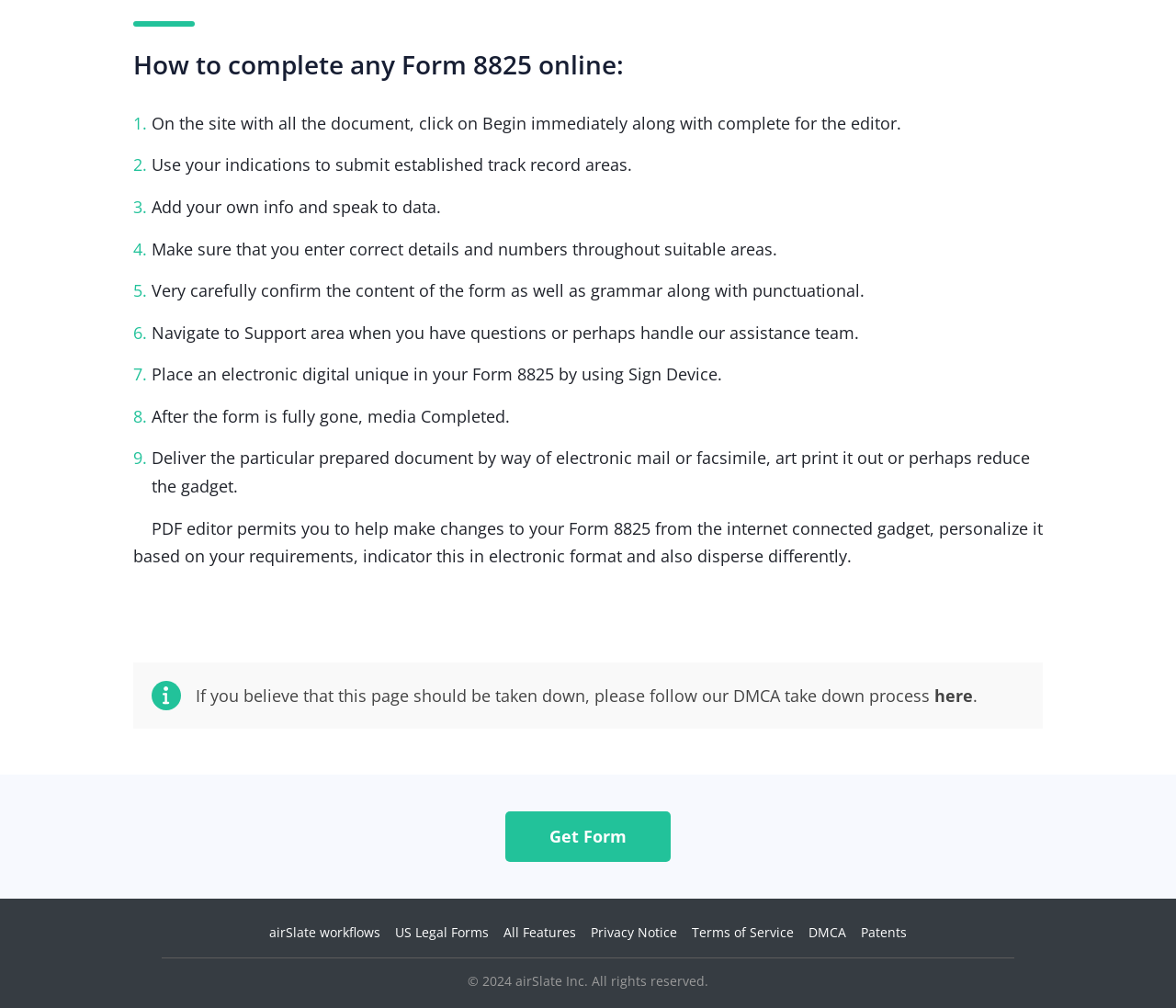From the webpage screenshot, predict the bounding box coordinates (top-left x, top-left y, bottom-right x, bottom-right y) for the UI element described here: here

[0.795, 0.679, 0.827, 0.701]